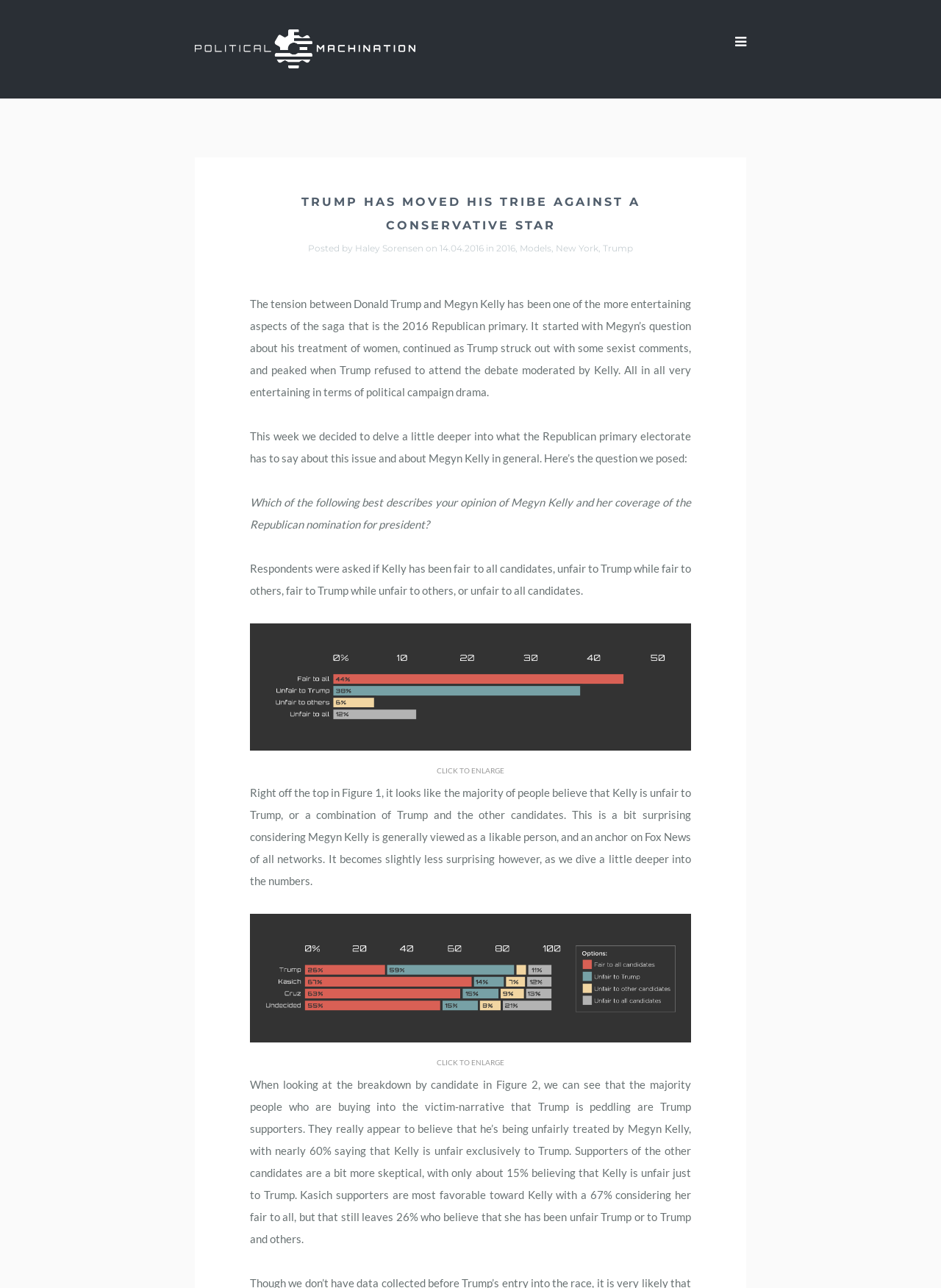Please find and report the bounding box coordinates of the element to click in order to perform the following action: "Read recent posts". The coordinates should be expressed as four float numbers between 0 and 1, in the format [left, top, right, bottom].

[0.207, 0.405, 0.383, 0.418]